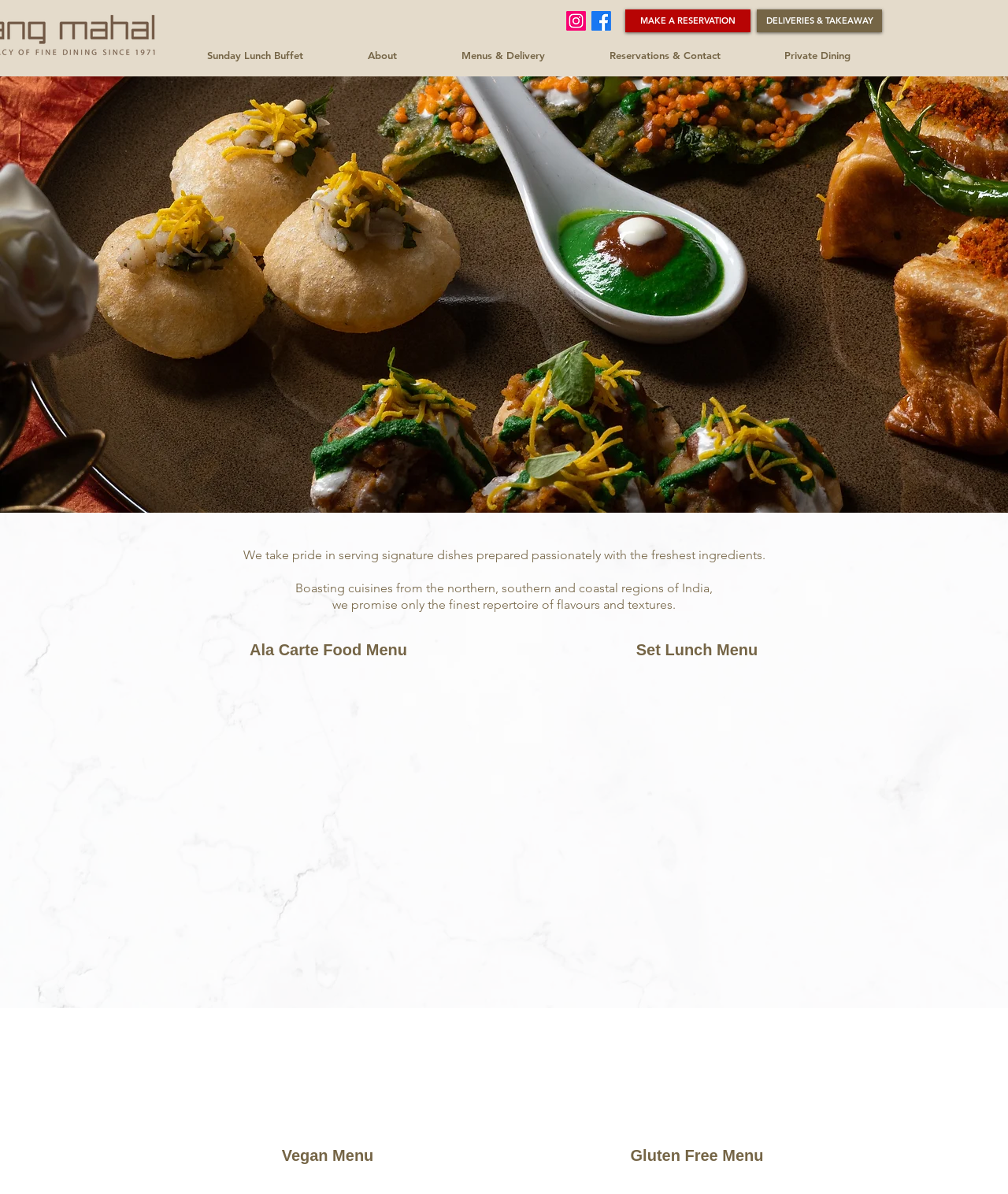Give a one-word or short phrase answer to the question: 
How can you make a reservation on this webpage?

Click 'MAKE A RESERVATION' link